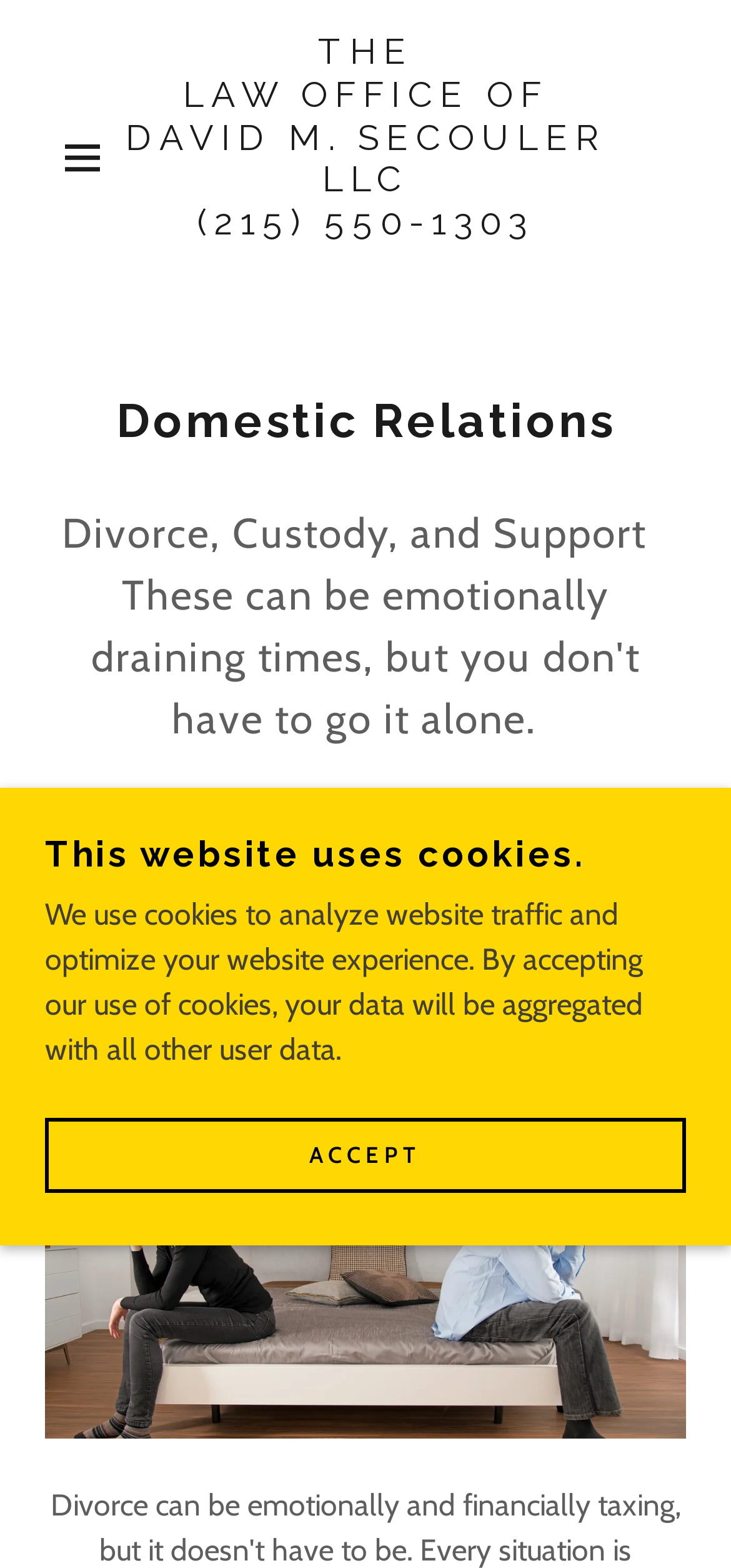What is the phone number of the law office?
Using the image, provide a detailed and thorough answer to the question.

I found the phone number by looking at the link element with the text 'THE LAW OFFICE OF DAVID M. SECOULER LLC (215) 550-1303' and extracting the phone number from it.